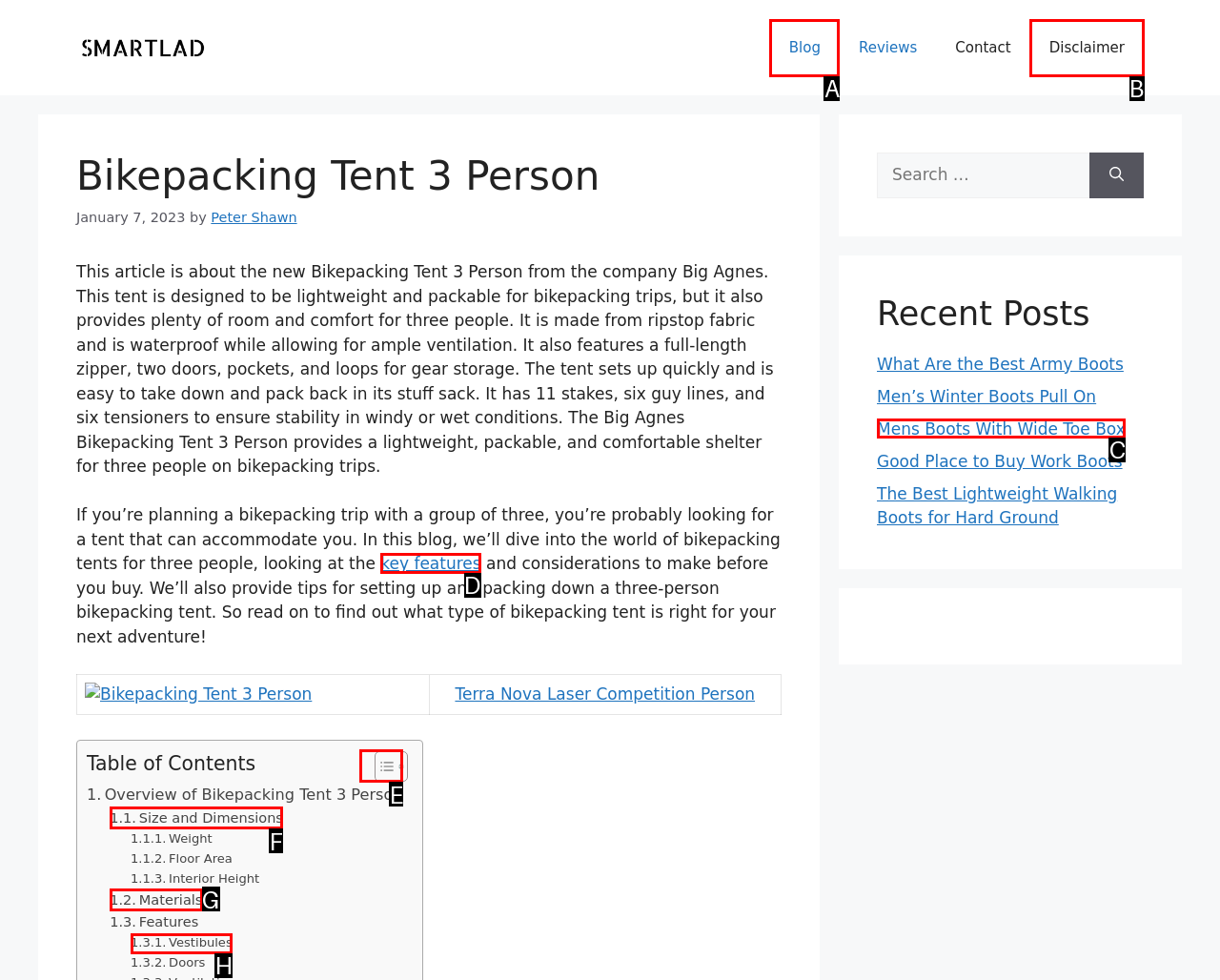Indicate which UI element needs to be clicked to fulfill the task: Learn more about the key features of bikepacking tents
Answer with the letter of the chosen option from the available choices directly.

D